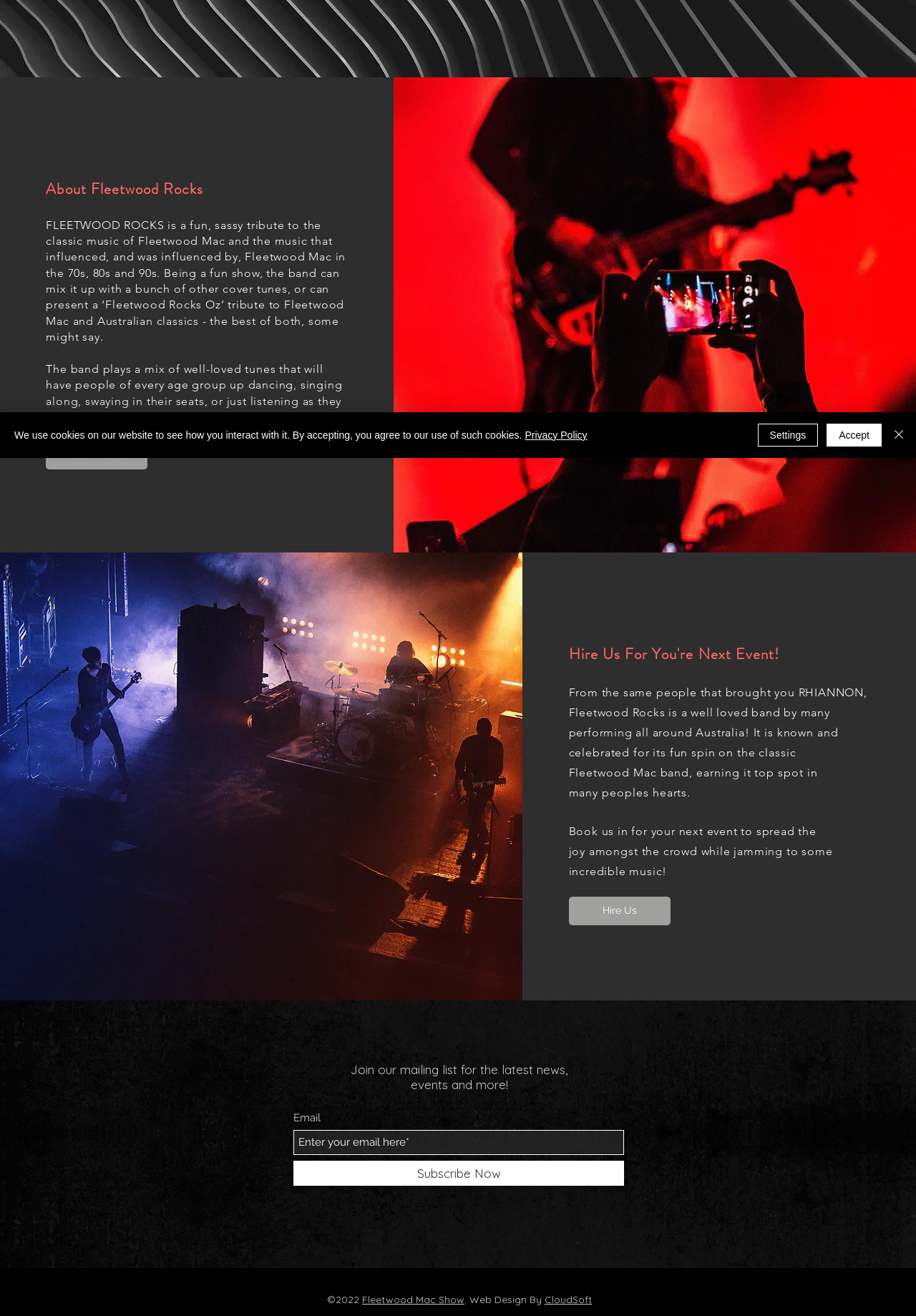Given the element description Fleetwood Mac Show, specify the bounding box coordinates of the corresponding UI element in the format (top-left x, top-left y, bottom-right x, bottom-right y). All values must be between 0 and 1.

[0.395, 0.983, 0.507, 0.992]